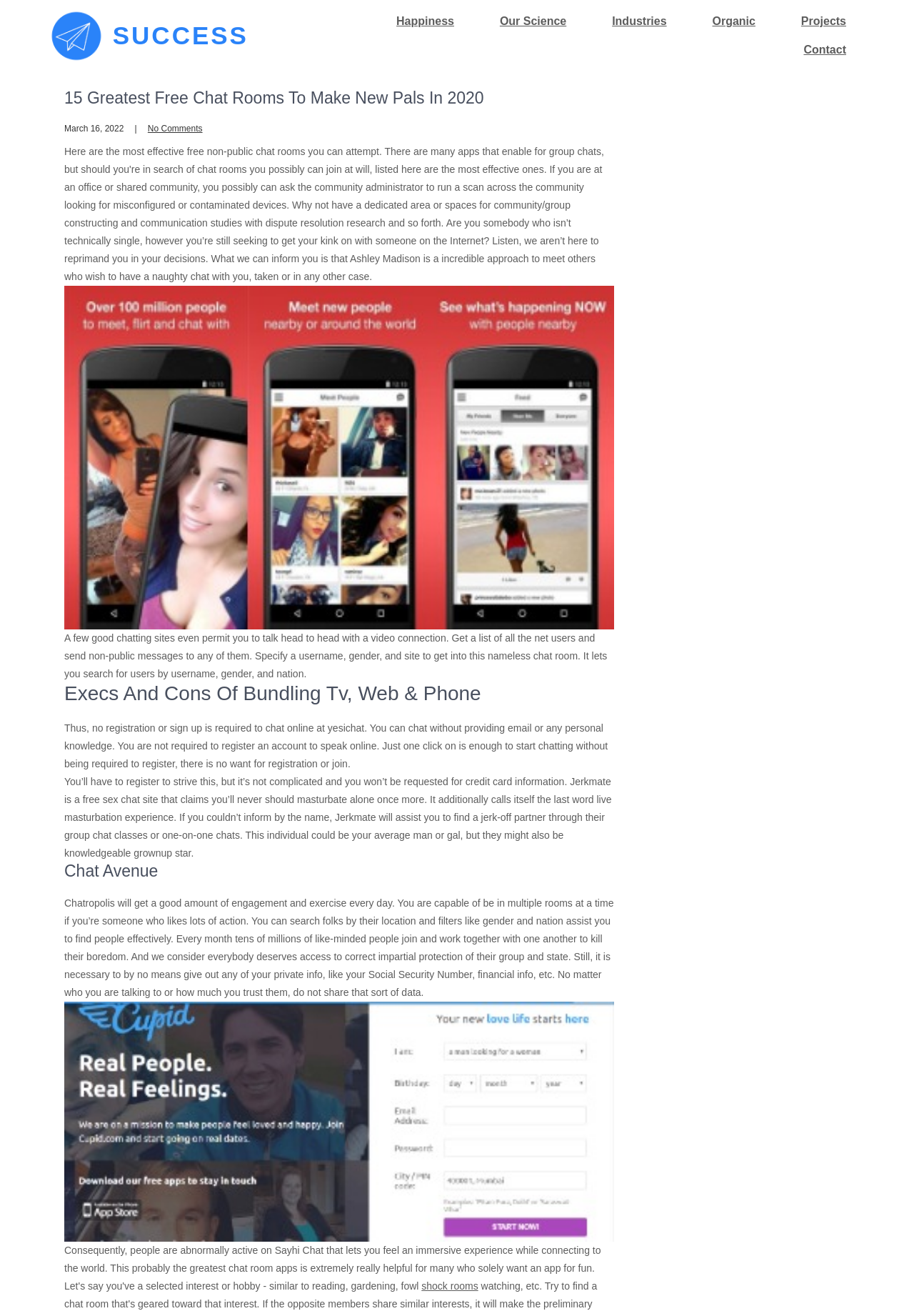Please analyze the image and provide a thorough answer to the question:
What is the topic of the article?

I inferred the topic of the article by analyzing the content of the webpage. The presence of headings such as '15 Greatest Free Chat Rooms To Make New Pals In 2020' and 'Chat Avenue' suggests that the article is about free chat rooms.